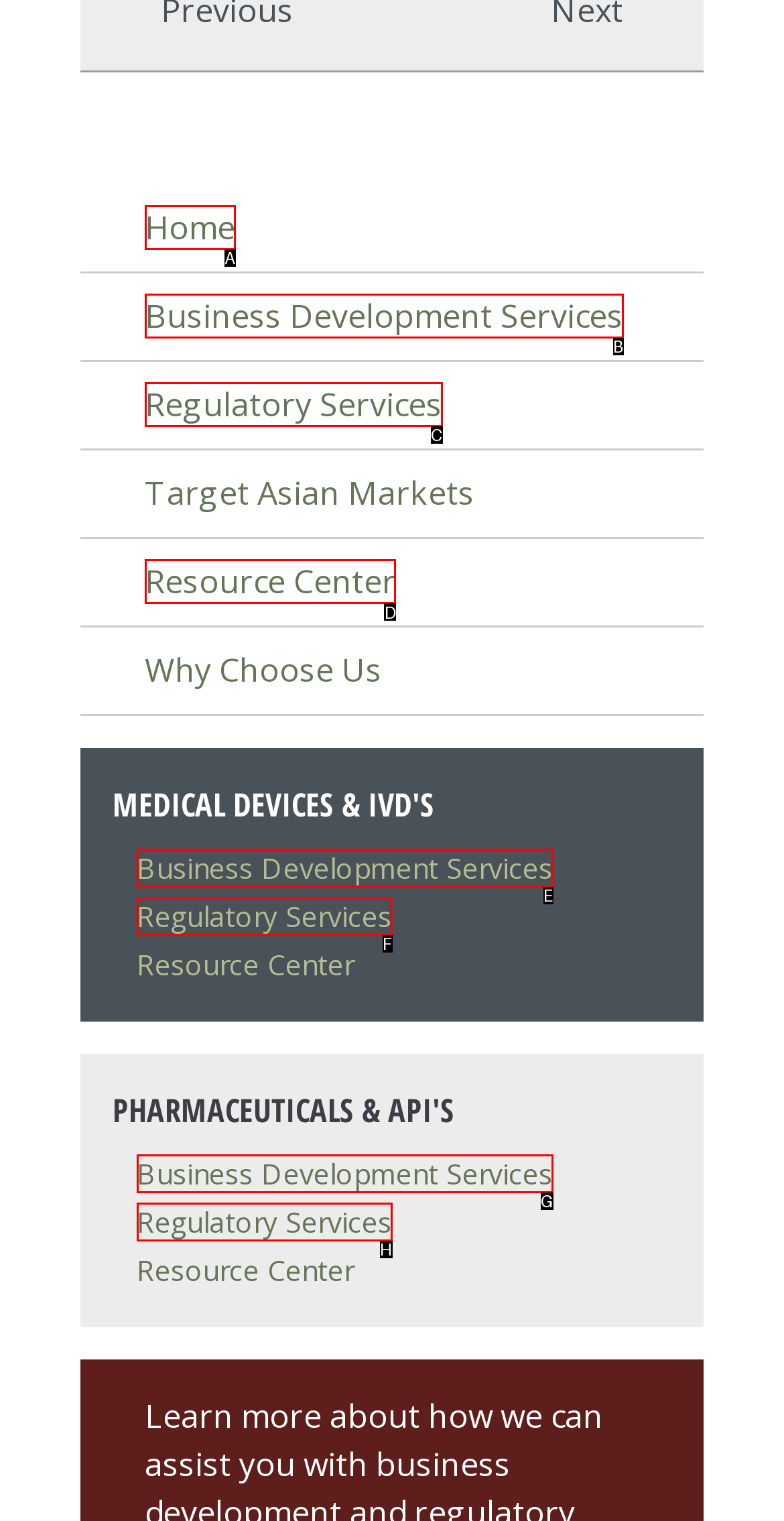Decide which HTML element to click to complete the task: view Resource Center Provide the letter of the appropriate option.

D